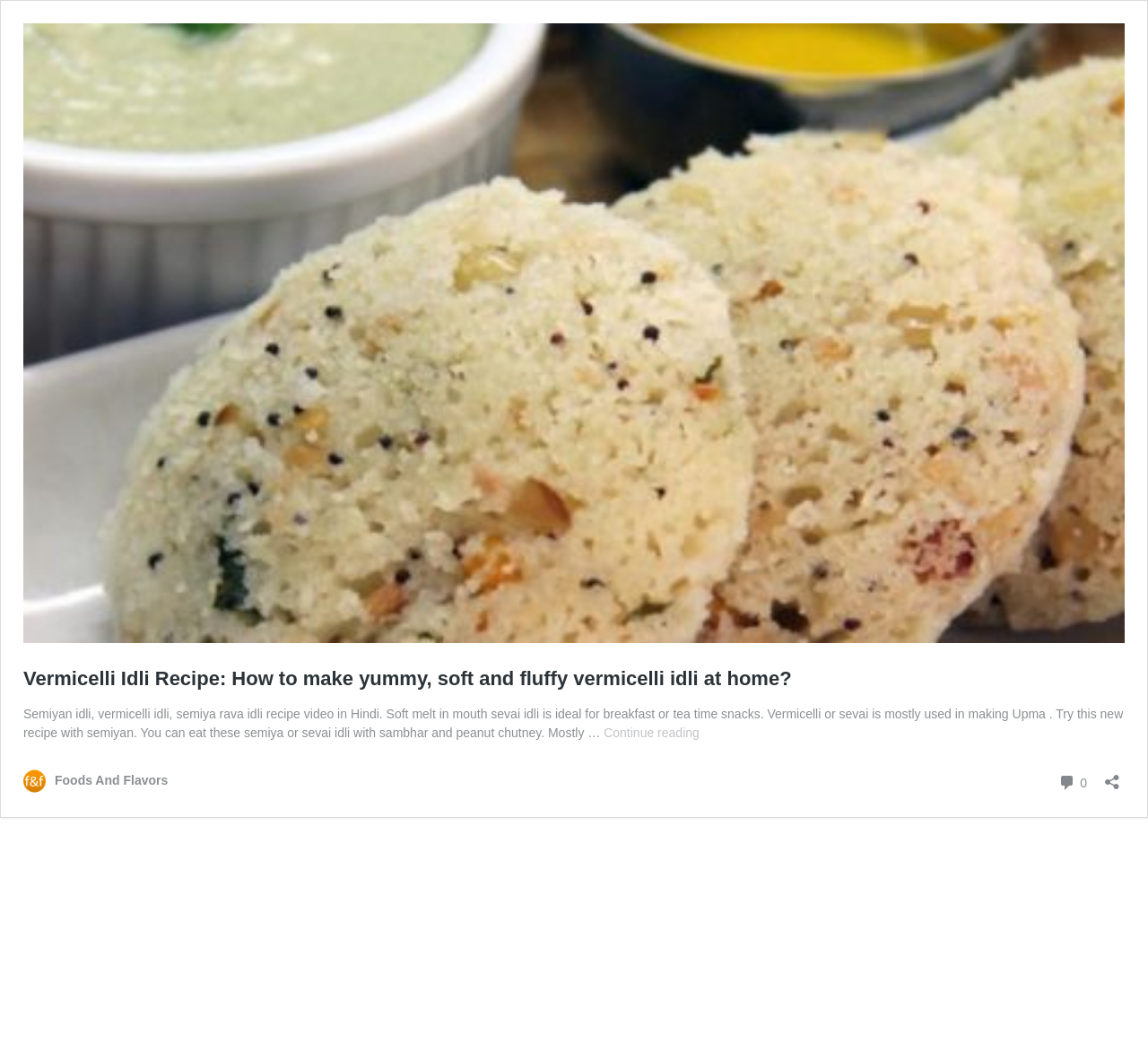Respond to the question with just a single word or phrase: 
What is the recipe about?

Vermicelli Idli